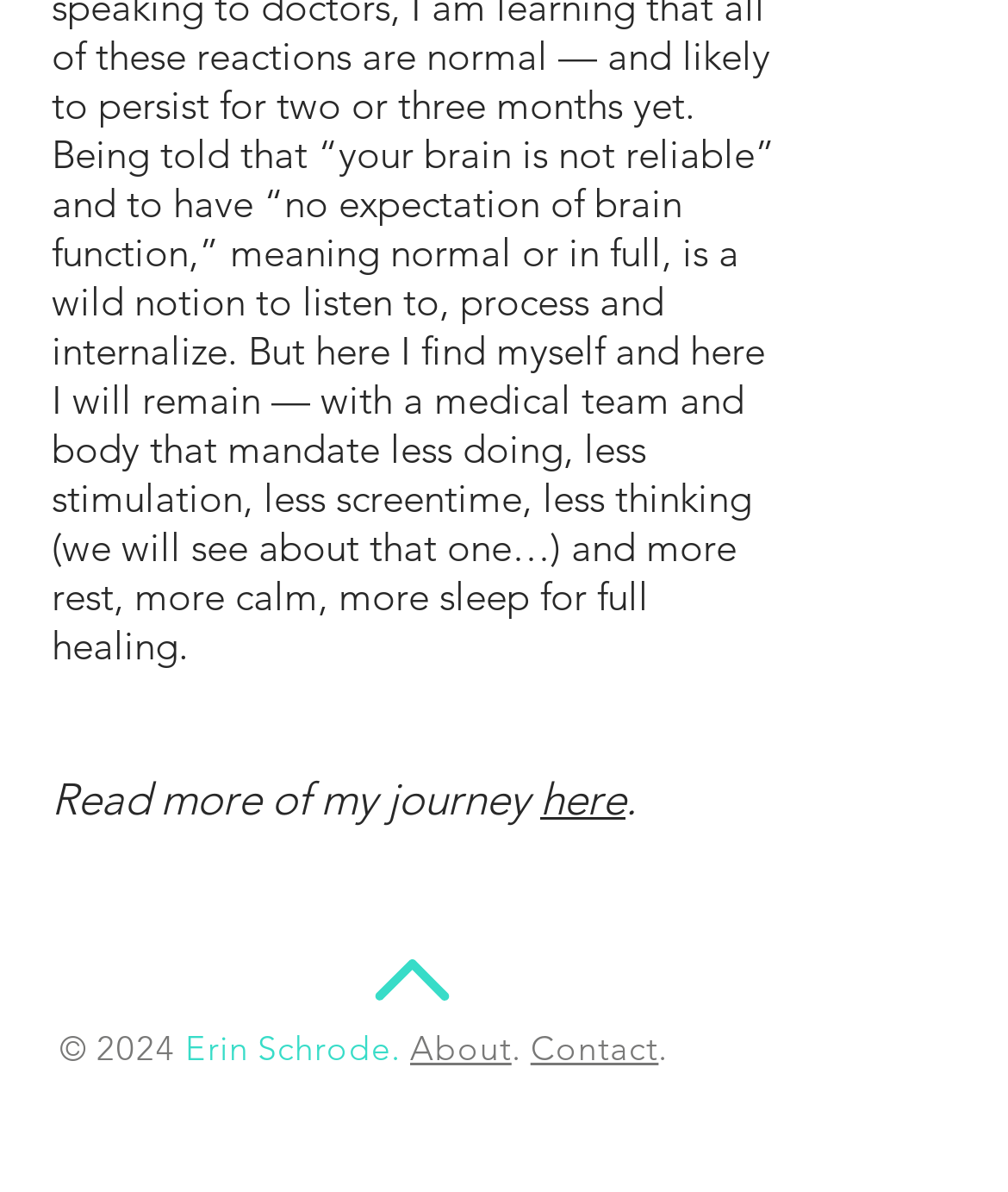Find the bounding box coordinates for the HTML element described as: "aria-label="Instagram"". The coordinates should consist of four float values between 0 and 1, i.e., [left, top, right, bottom].

[0.064, 0.916, 0.128, 0.97]